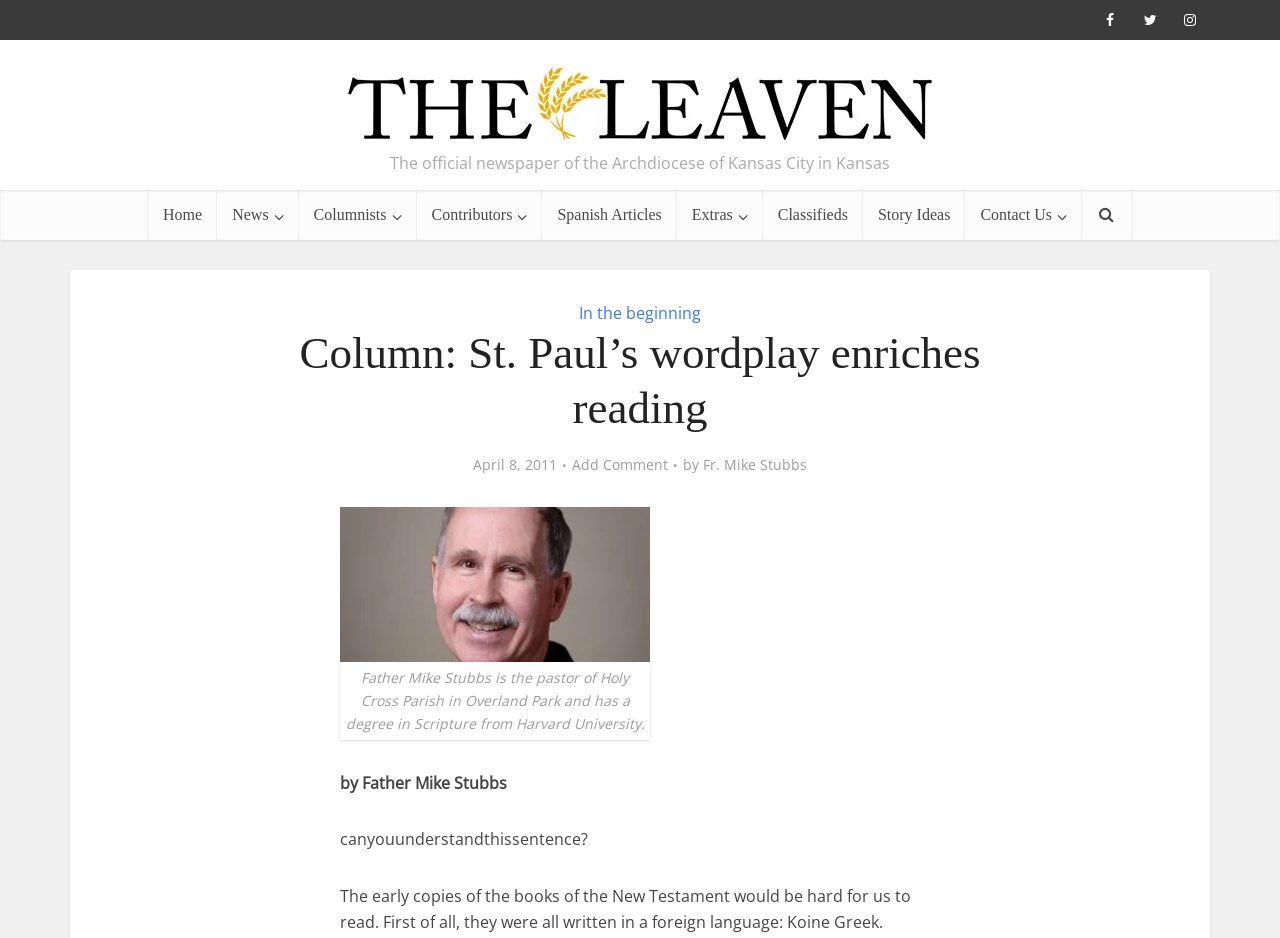Locate the bounding box coordinates of the element's region that should be clicked to carry out the following instruction: "Search for something". The coordinates need to be four float numbers between 0 and 1, i.e., [left, top, right, bottom].

None